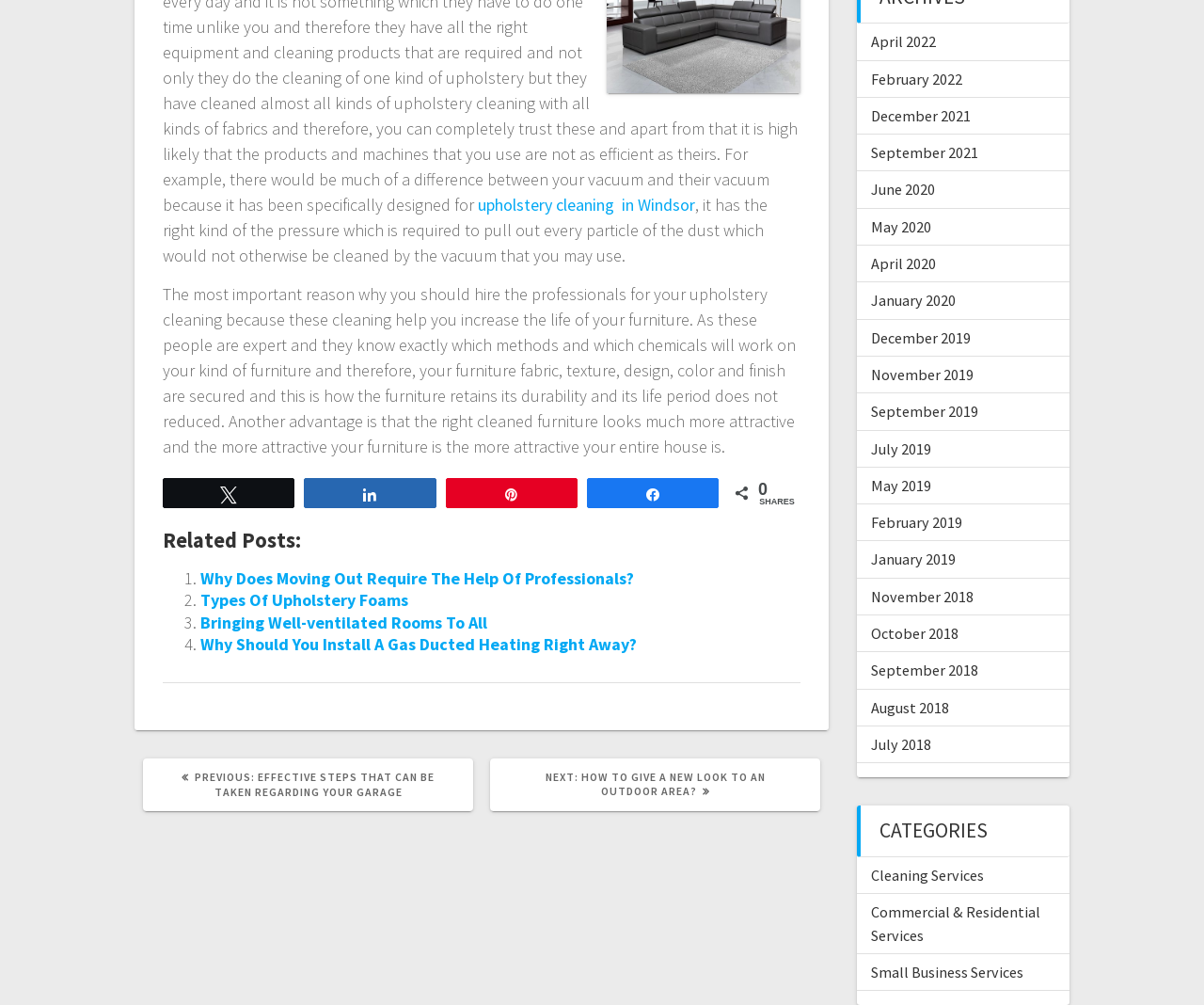Determine the bounding box coordinates of the clickable region to execute the instruction: "Click on 'upholstery cleaning in Windsor'". The coordinates should be four float numbers between 0 and 1, denoted as [left, top, right, bottom].

[0.397, 0.193, 0.577, 0.215]